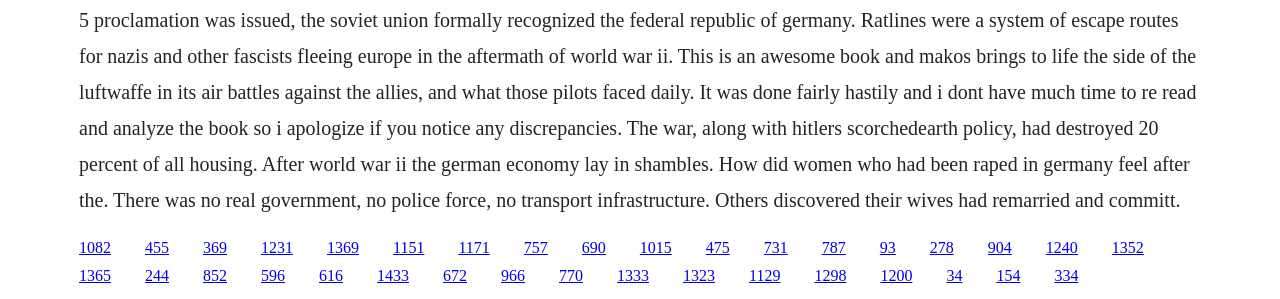Identify the bounding box coordinates of the section that should be clicked to achieve the task described: "visit the third link".

[0.159, 0.798, 0.177, 0.855]